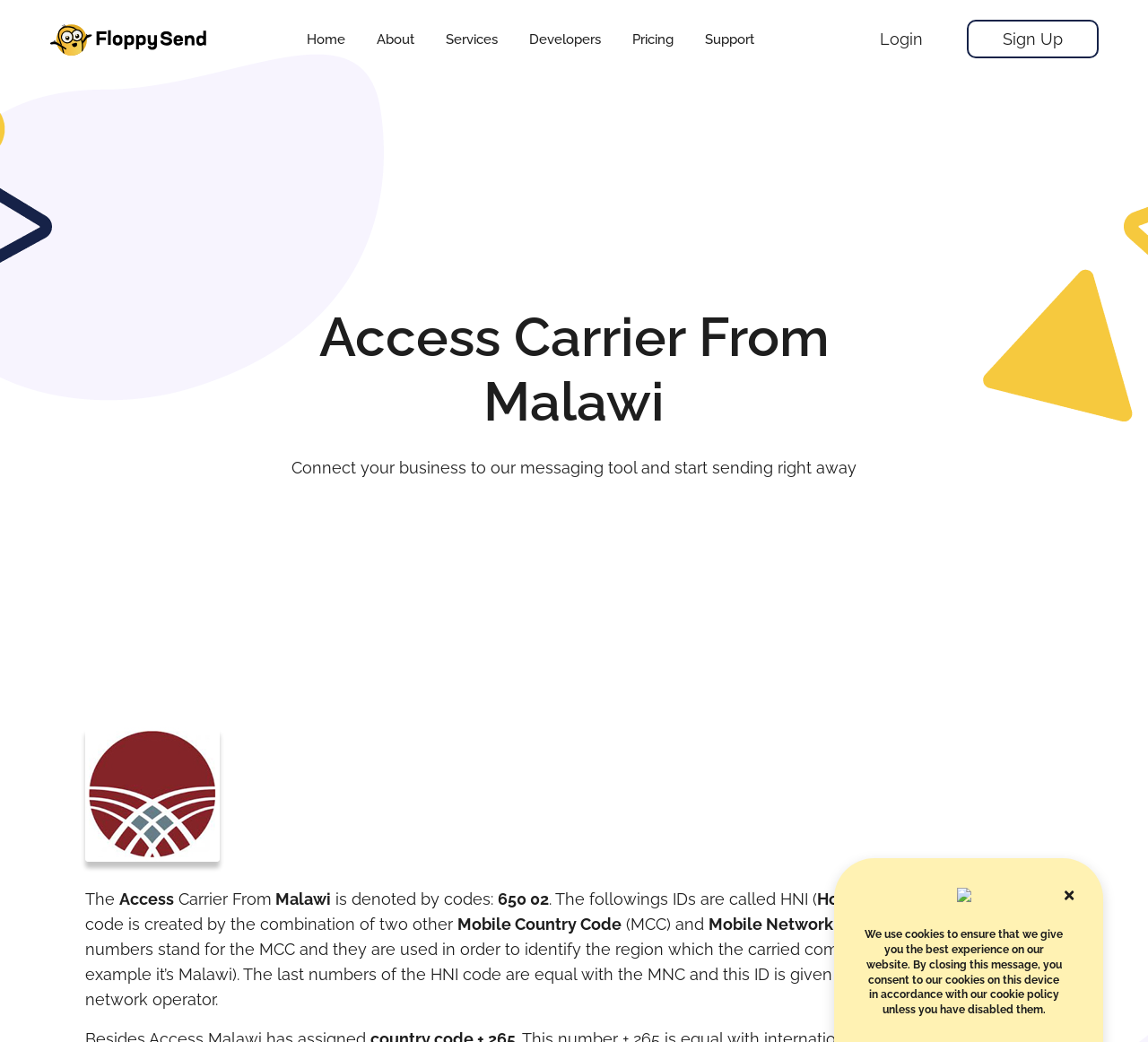Identify the bounding box coordinates of the clickable region to carry out the given instruction: "Go to Home".

[0.267, 0.03, 0.3, 0.046]